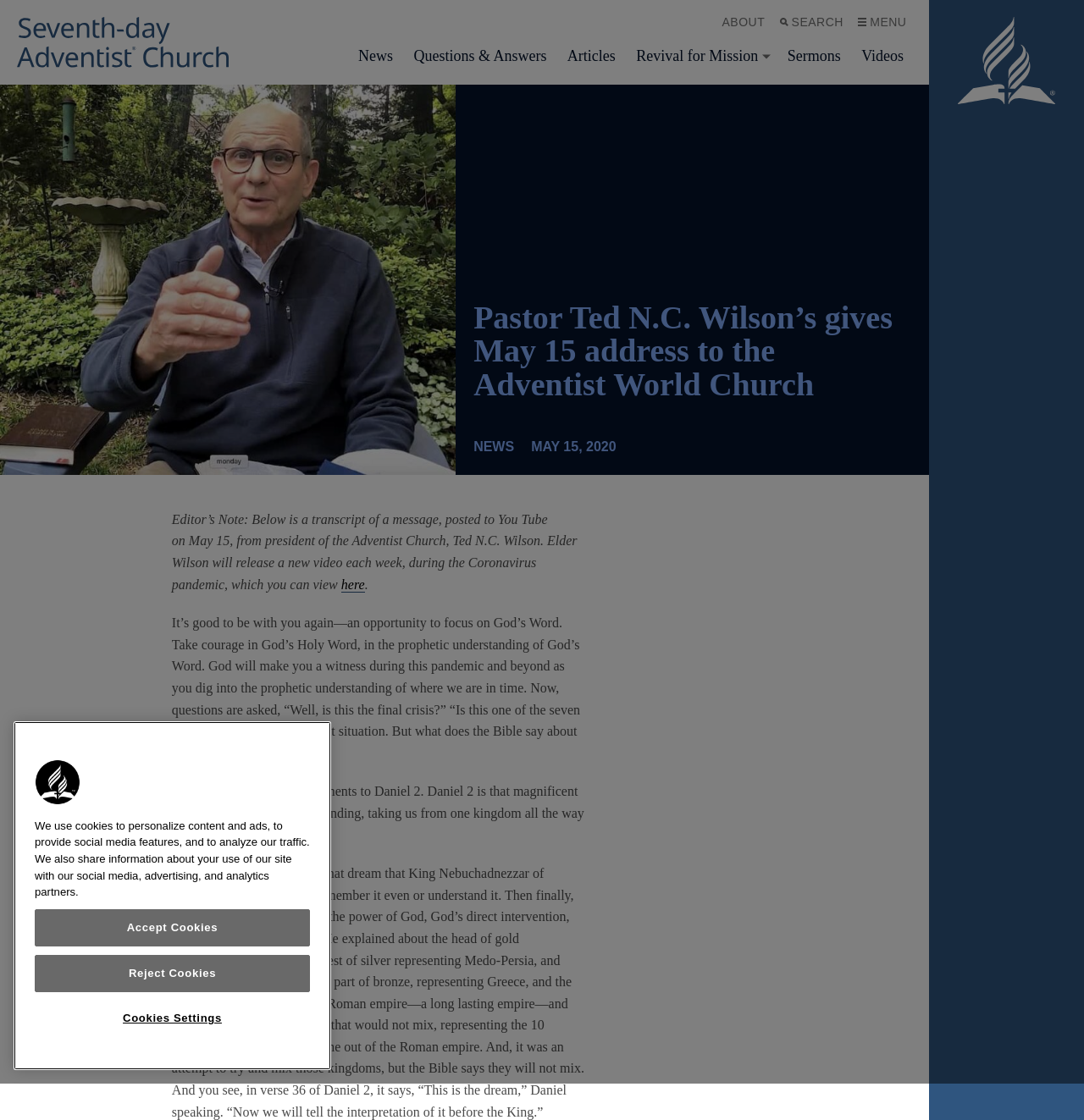How many links are there in the top navigation menu?
Please provide a detailed and comprehensive answer to the question.

I counted the links in the top navigation menu, which are 'ABOUT', 'Search SEARCH', 'Menu MENU', 'News', 'Questions & Answers', 'Articles', and 'Revival for Mission', and found that there are 7 links in total.